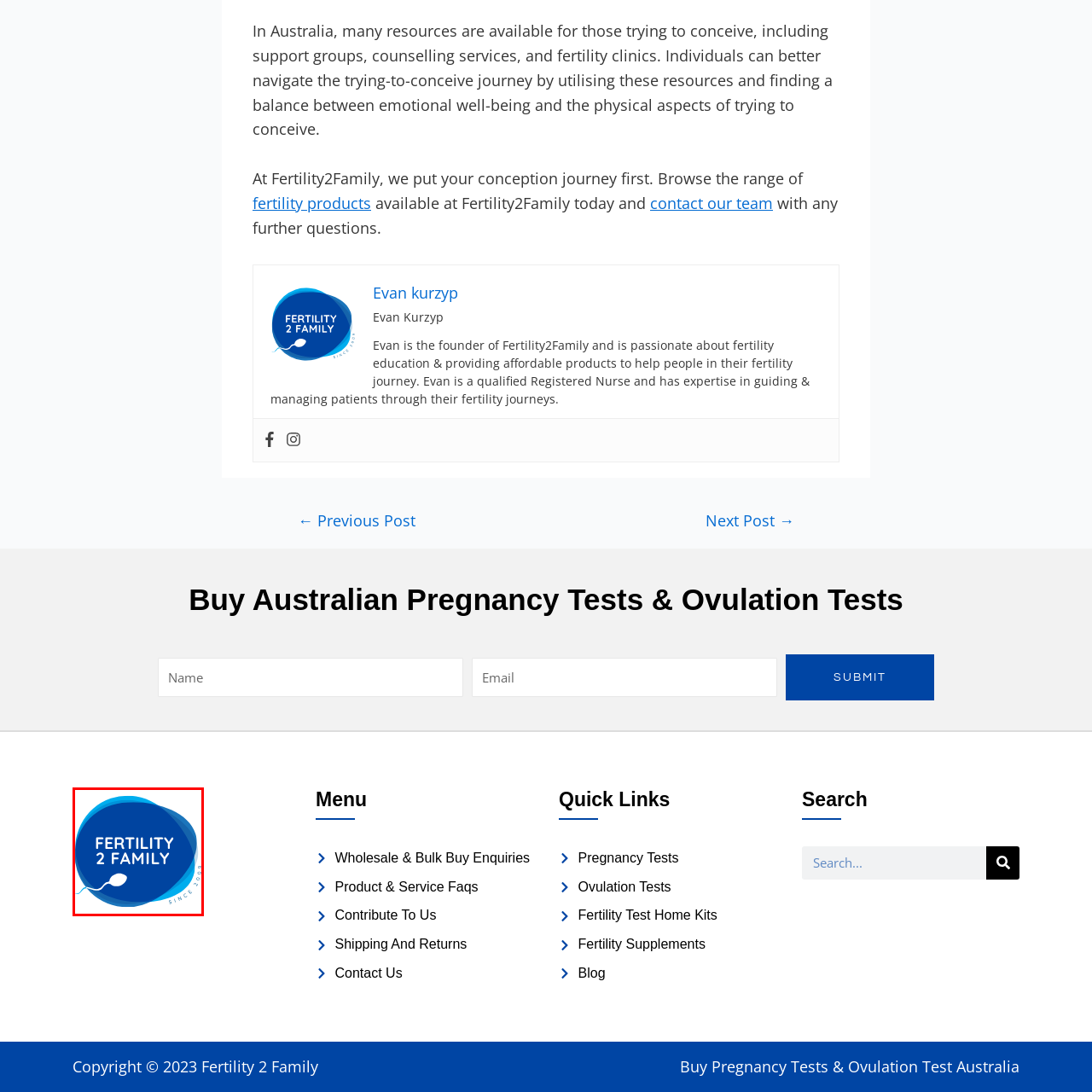Focus on the picture inside the red-framed area and provide a one-word or short phrase response to the following question:
What year is mentioned in the logo?

2009